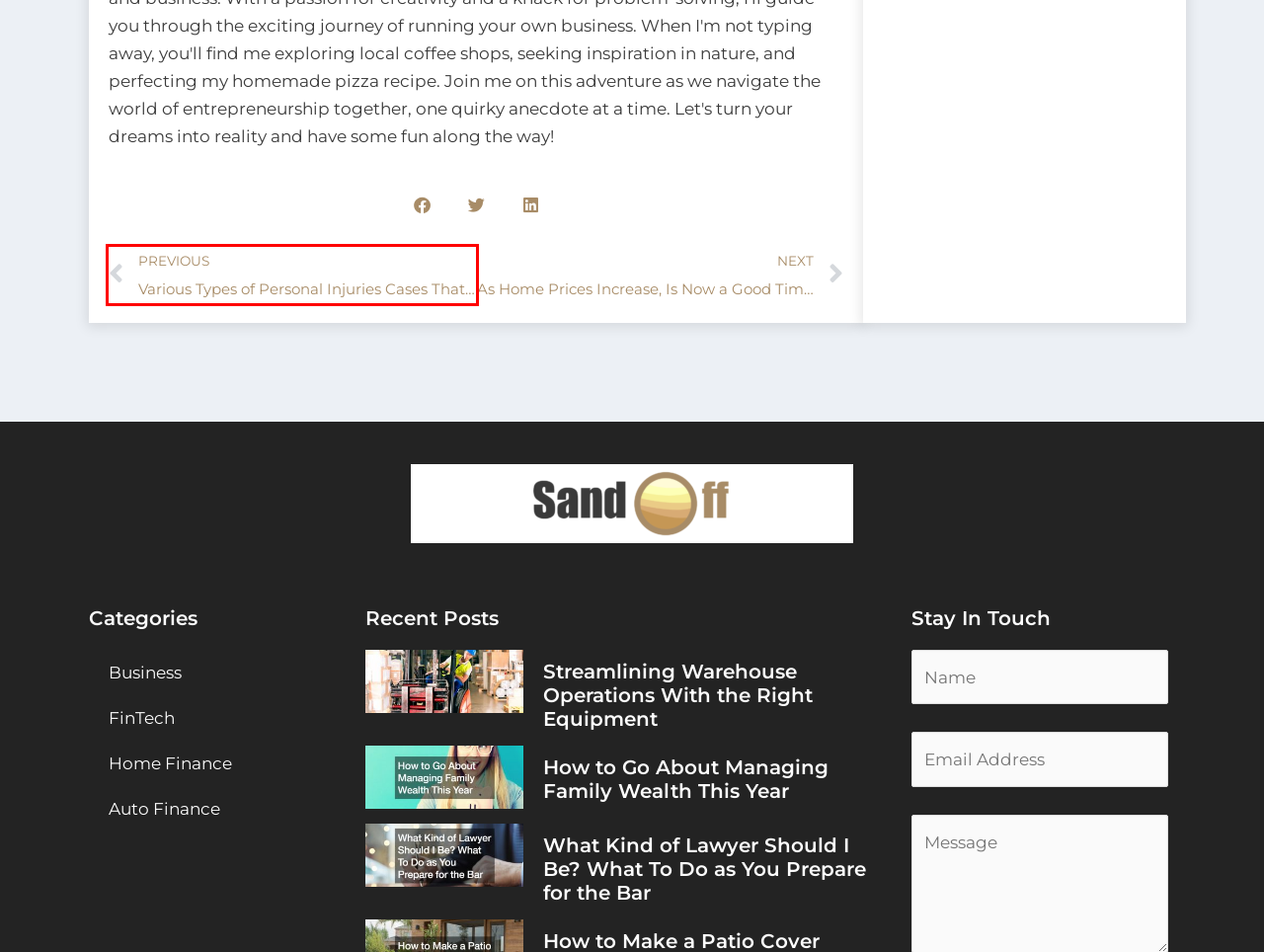A screenshot of a webpage is given, featuring a red bounding box around a UI element. Please choose the webpage description that best aligns with the new webpage after clicking the element in the bounding box. These are the descriptions:
A. Optimizing Warehouse Operations with Appropriate Equipment - Sandoff
B. What's the Average Cost of a Heated Driveway Installation in Utah? | Sandoff
C. Different Types of Personal Injury Lawsuits - Sandoff
D. September 24, 2019 - Sandoff
E. Auto Finance Archives - Sandoff
F. What Hidden Symbols Can be Found in Statues and Sculptures? | Sandoff
G. How to Go About Managing Family Wealth This Year - Sandoff
H. How to Make a Patio Cover - Sandoff

C